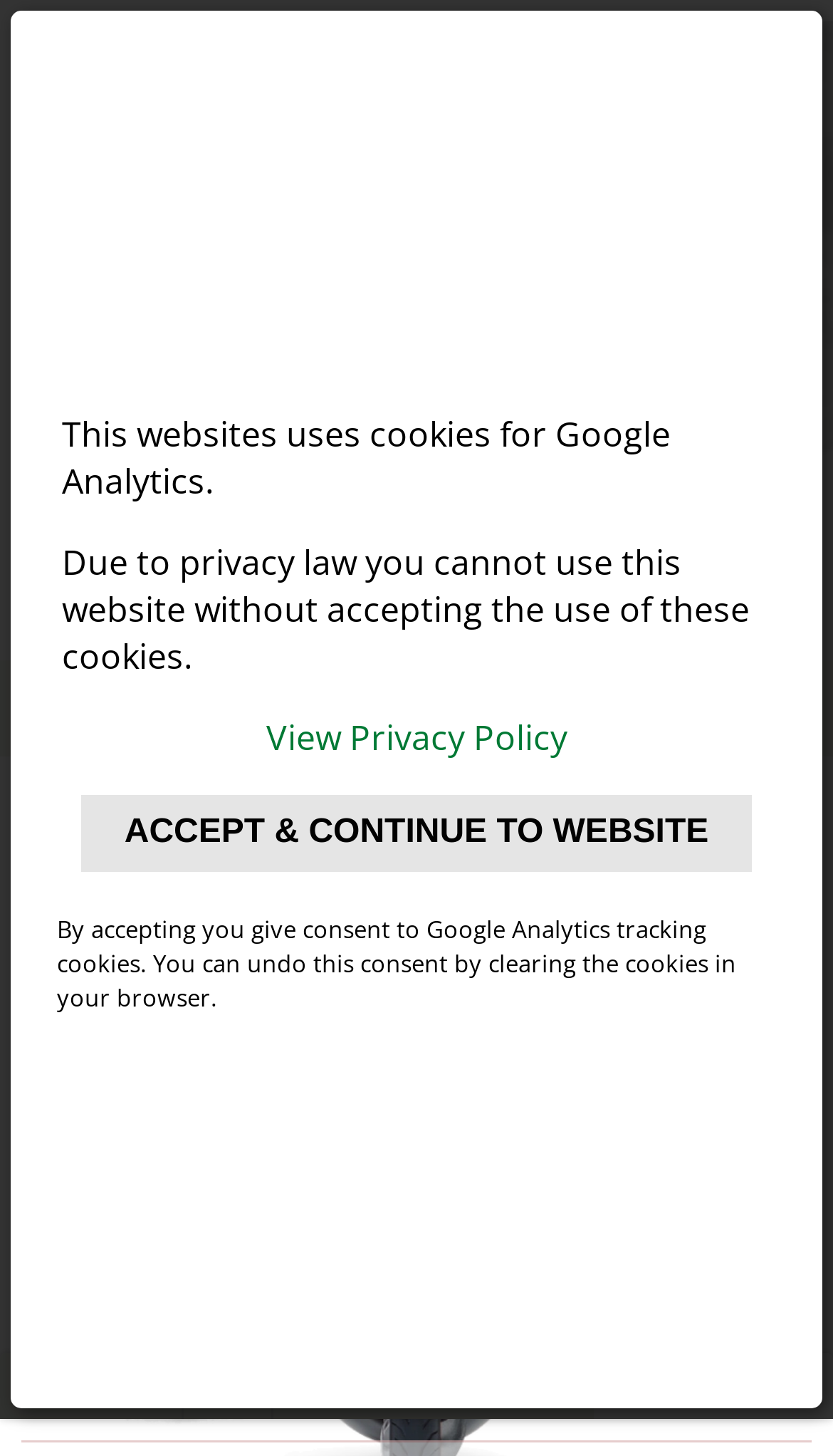Carefully examine the image and provide an in-depth answer to the question: What is the purpose of the 'MENU ☰' link?

The 'MENU ☰' link is likely used to open a menu or navigation section of the webpage, as it is a common convention in web design to use such an icon to represent a menu.